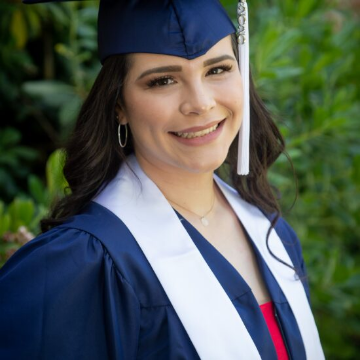Describe in detail everything you see in the image.

The image features a young woman celebrating her graduation, wearing a navy blue cap and gown adorned with a white stole. She has long black hair and is smiling confidently, embodying the joy and pride of this significant achievement. The lush greenery in the background enhances the festive atmosphere, while her bright red outfit underneath her gown adds a pop of color, symbolizing vitality and success. This moment captures her accomplishment as she stands poised for the future, reflecting the hard work and dedication that led to this milestone.